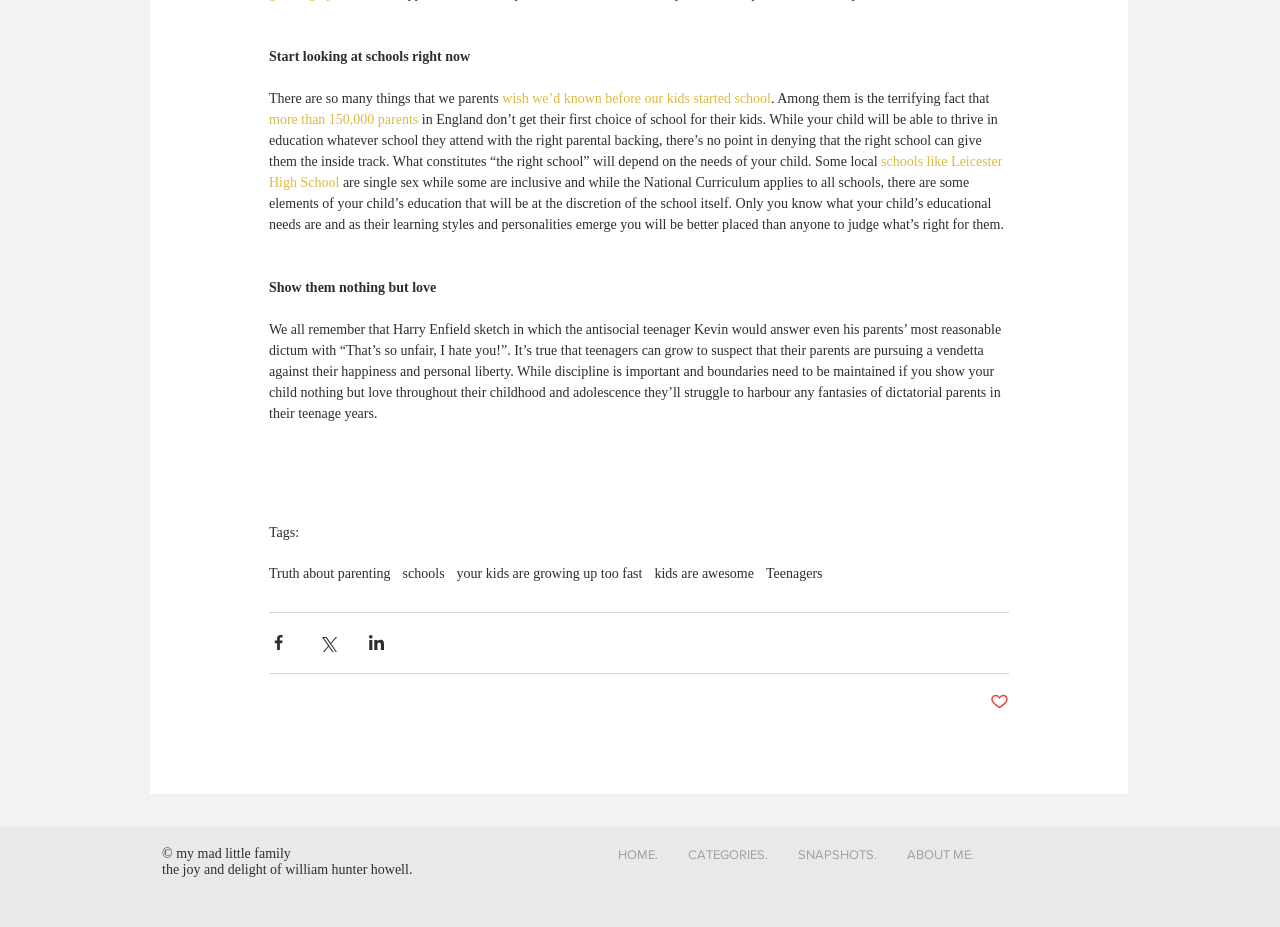What is the author's attitude towards discipline in parenting?
Look at the image and construct a detailed response to the question.

The article suggests that discipline is important for maintaining boundaries, but it should be balanced with showing love and understanding to children. The author argues that if parents show their child nothing but love, they will be less likely to rebel against authority in their teenage years.